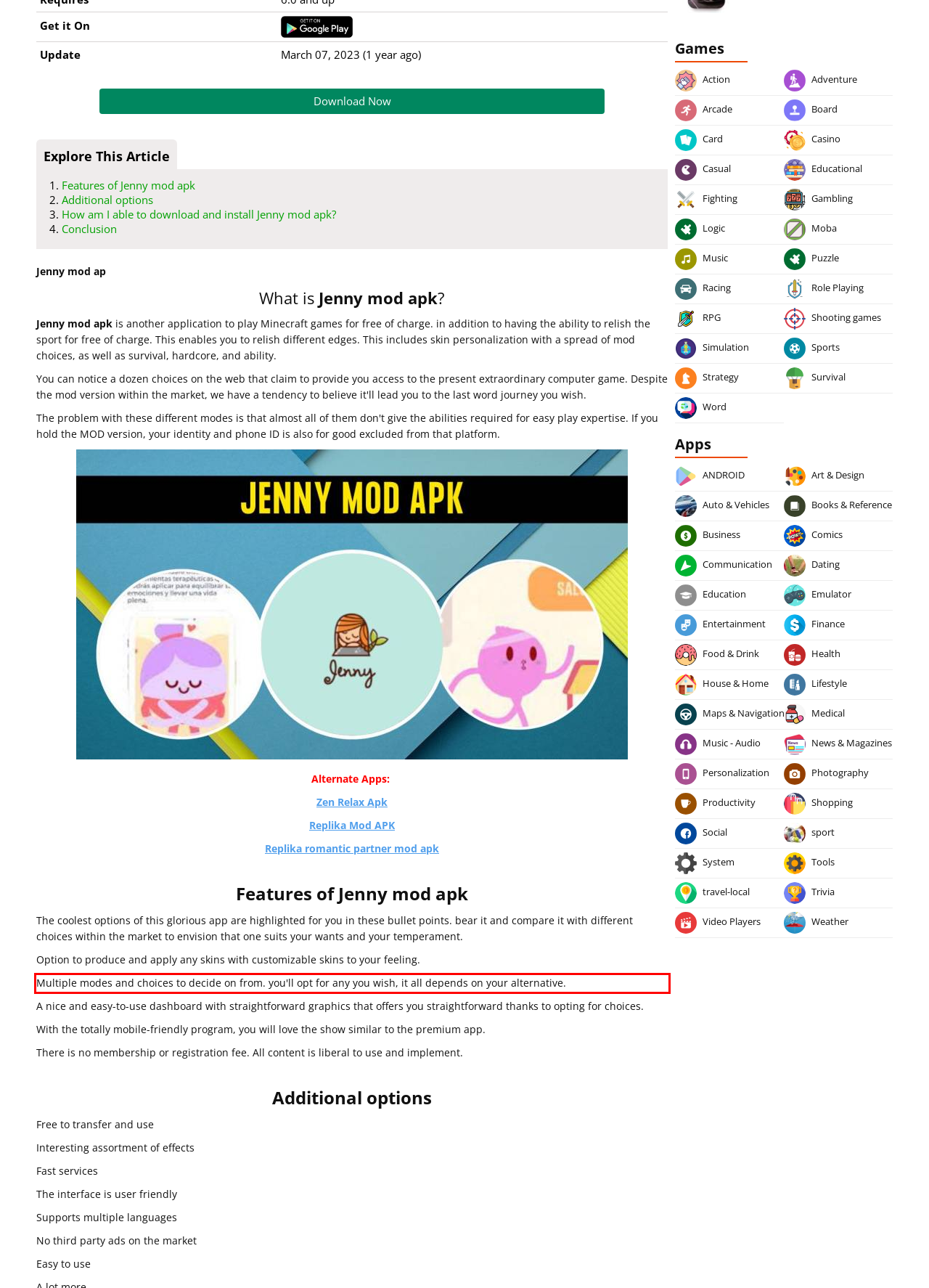Using the webpage screenshot, recognize and capture the text within the red bounding box.

Multiple modes and choices to decide on from. you'll opt for any you wish, it all depends on your alternative.